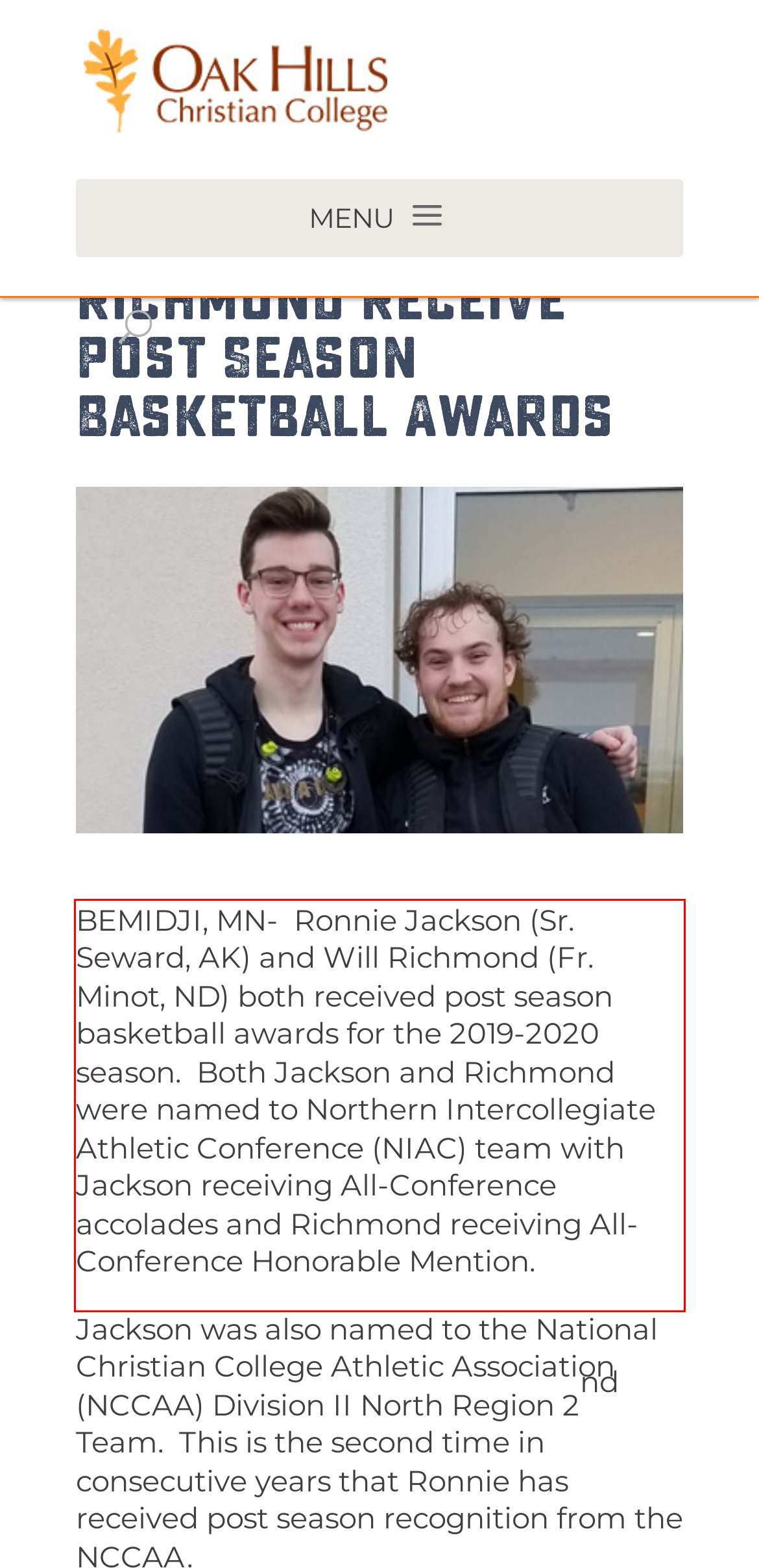You are provided with a webpage screenshot that includes a red rectangle bounding box. Extract the text content from within the bounding box using OCR.

BEMIDJI, MN- Ronnie Jackson (Sr. Seward, AK) and Will Richmond (Fr. Minot, ND) both received post season basketball awards for the 2019-2020 season. Both Jackson and Richmond were named to Northern Intercollegiate Athletic Conference (NIAC) team with Jackson receiving All-Conference accolades and Richmond receiving All-Conference Honorable Mention.